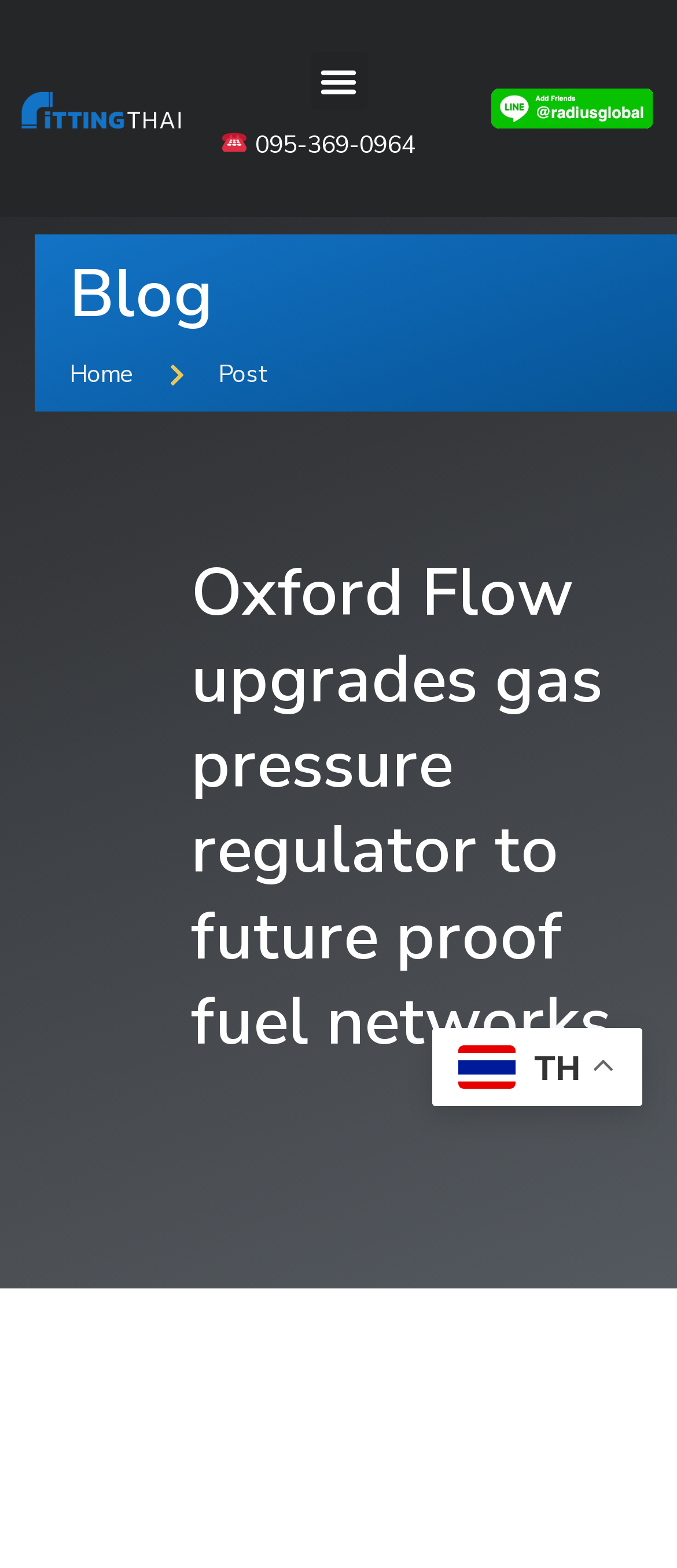What is the logo on the top left corner?
Offer a detailed and full explanation in response to the question.

By looking at the top left corner of the webpage, I see an image with the text 'fitting thai fitting LOGO W', which suggests that the logo is for Fitting Thai.